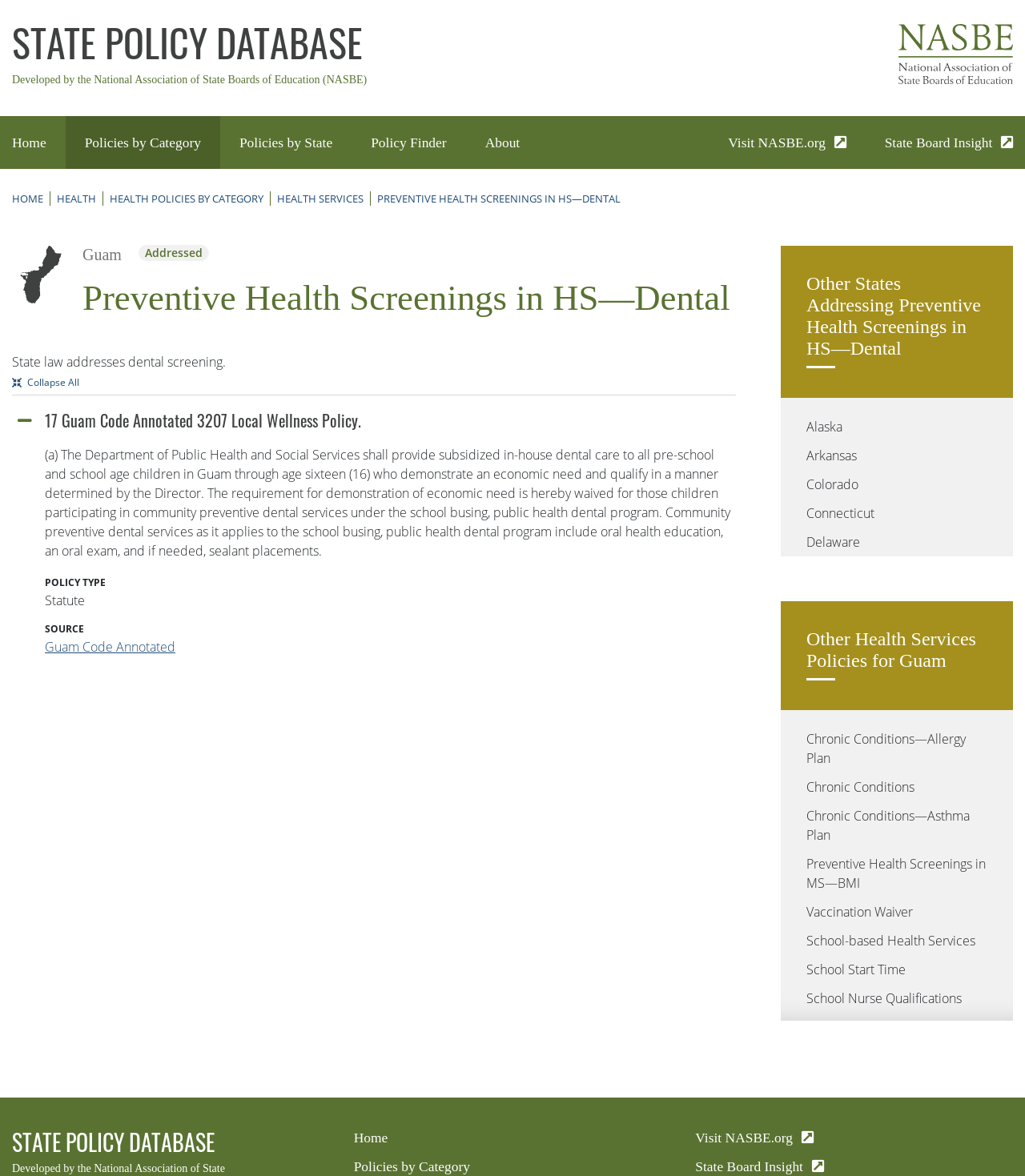Determine the bounding box coordinates of the clickable element necessary to fulfill the instruction: "Collapse all sections". Provide the coordinates as four float numbers within the 0 to 1 range, i.e., [left, top, right, bottom].

[0.012, 0.32, 0.078, 0.331]